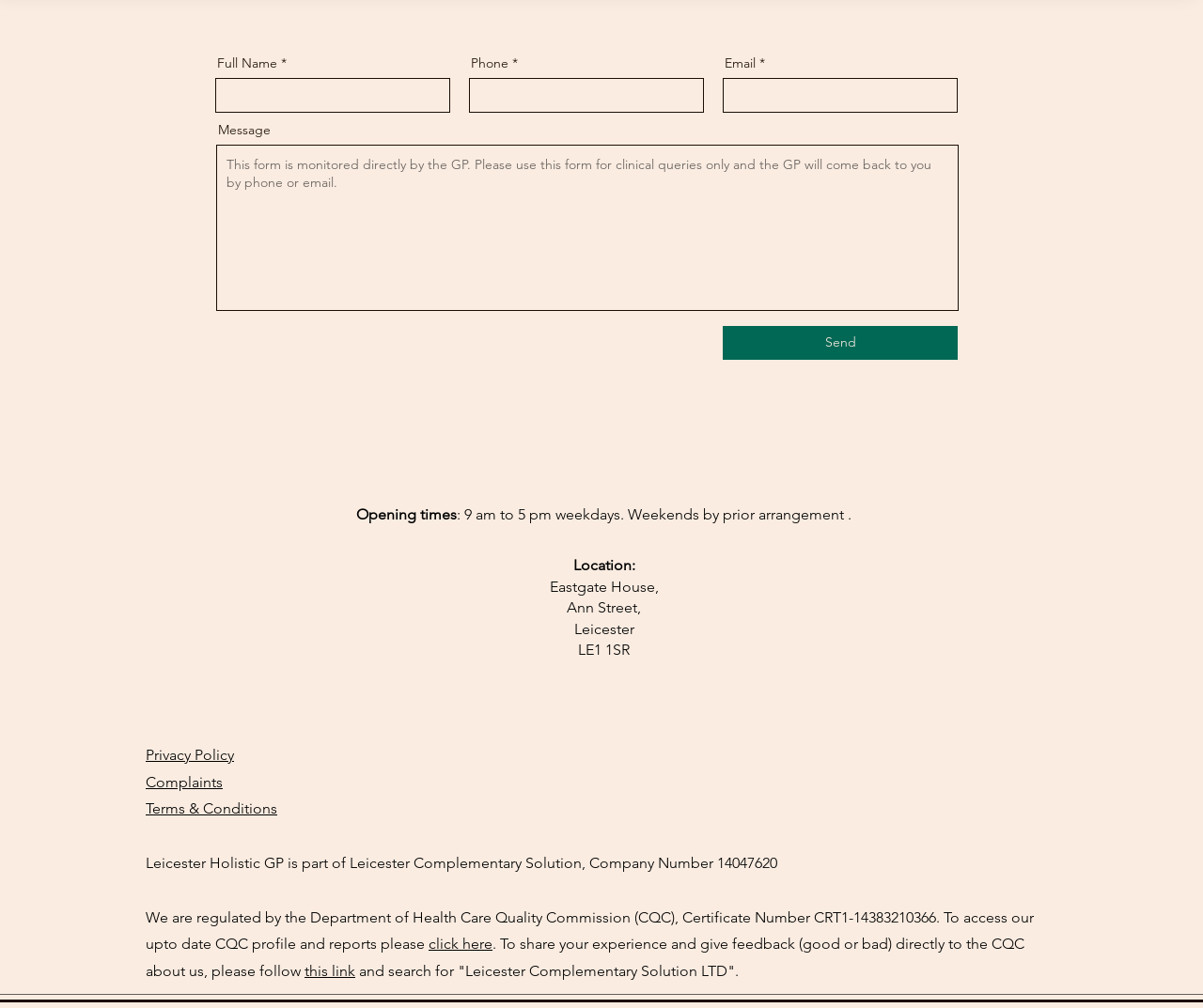Please specify the bounding box coordinates of the element that should be clicked to execute the given instruction: 'Input phone number'. Ensure the coordinates are four float numbers between 0 and 1, expressed as [left, top, right, bottom].

[0.39, 0.077, 0.585, 0.112]